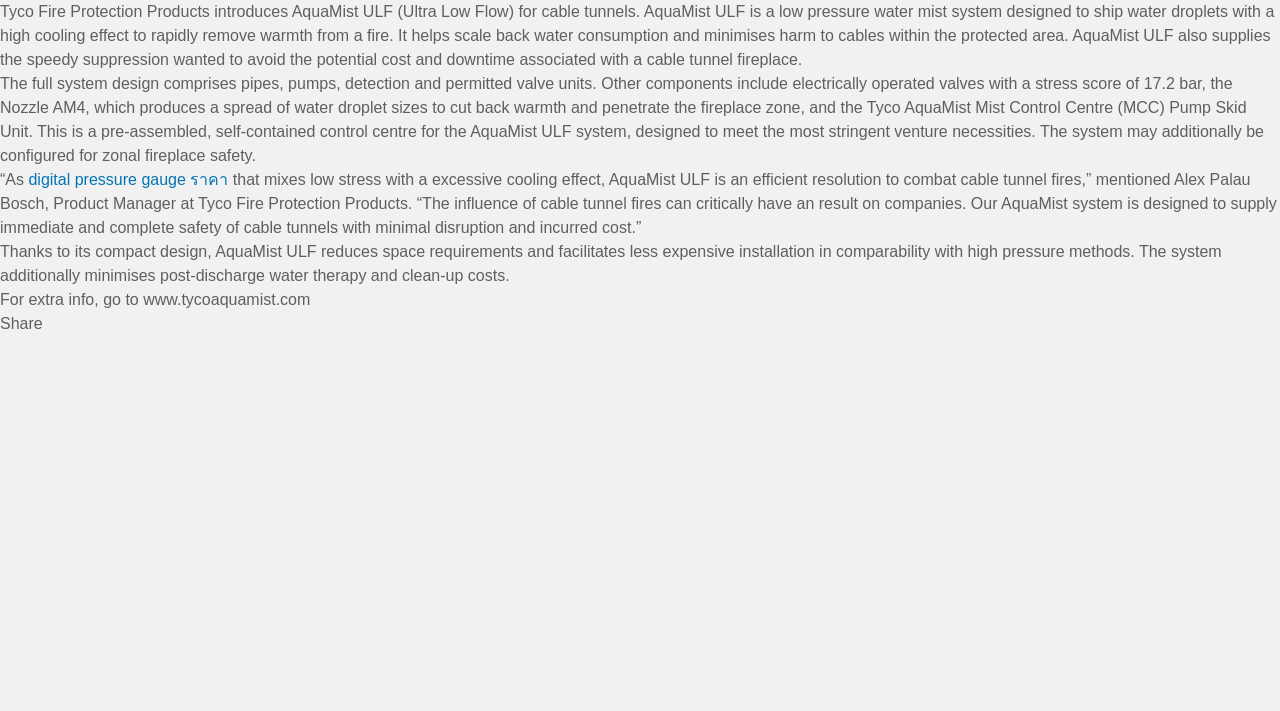What is AquaMist ULF designed to do?
Refer to the image and give a detailed answer to the query.

According to the webpage, AquaMist ULF is a low pressure water mist system designed to ship water droplets with a high cooling effect to rapidly remove warmth from a fire.